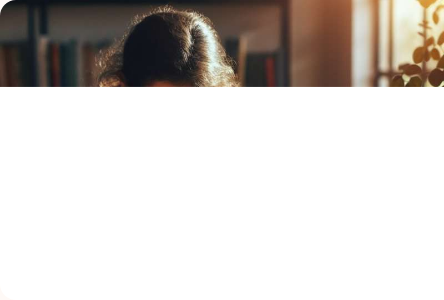Offer an in-depth description of the image shown.

The image titled "Fatty Acids and Cognition" portrays a close-up view of an individual in a well-lit environment, suggesting a focus on health and wellness. In the background, cozy bookshelves can be seen, adding to the atmosphere of a thoughtful space. The image is thematically linked to the broader discussion on brain health, particularly emphasizing the importance of fatty acids for cognitive function. This connection highlights how dietary choices can influence learning, memory, and overall brain vitality. The soft lighting enhances the inviting feel of the image, reinforcing its message about nurturing both mind and body through proper nutrition.